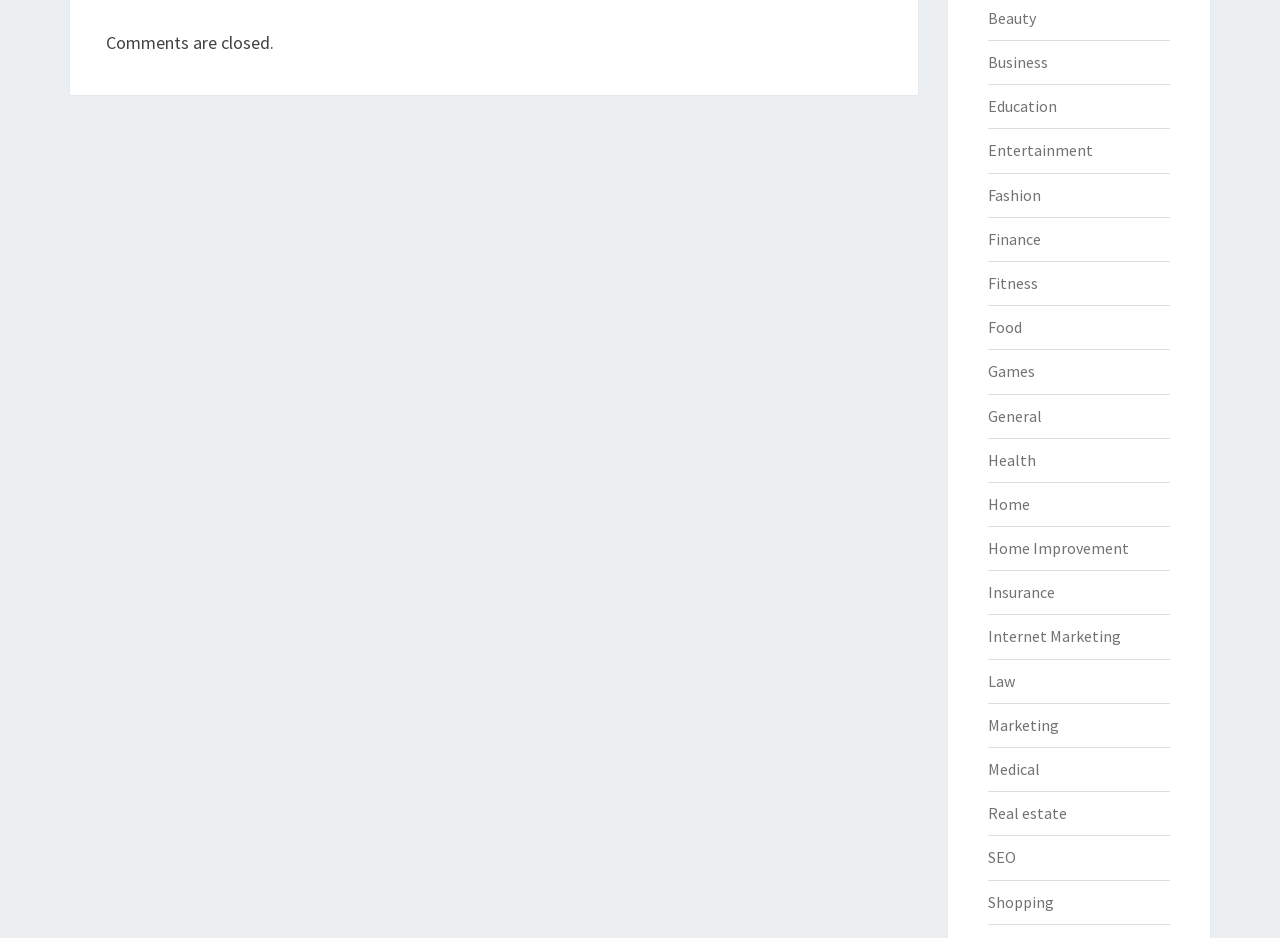Determine the bounding box coordinates of the region that needs to be clicked to achieve the task: "go to the Health category".

[0.771, 0.479, 0.809, 0.501]